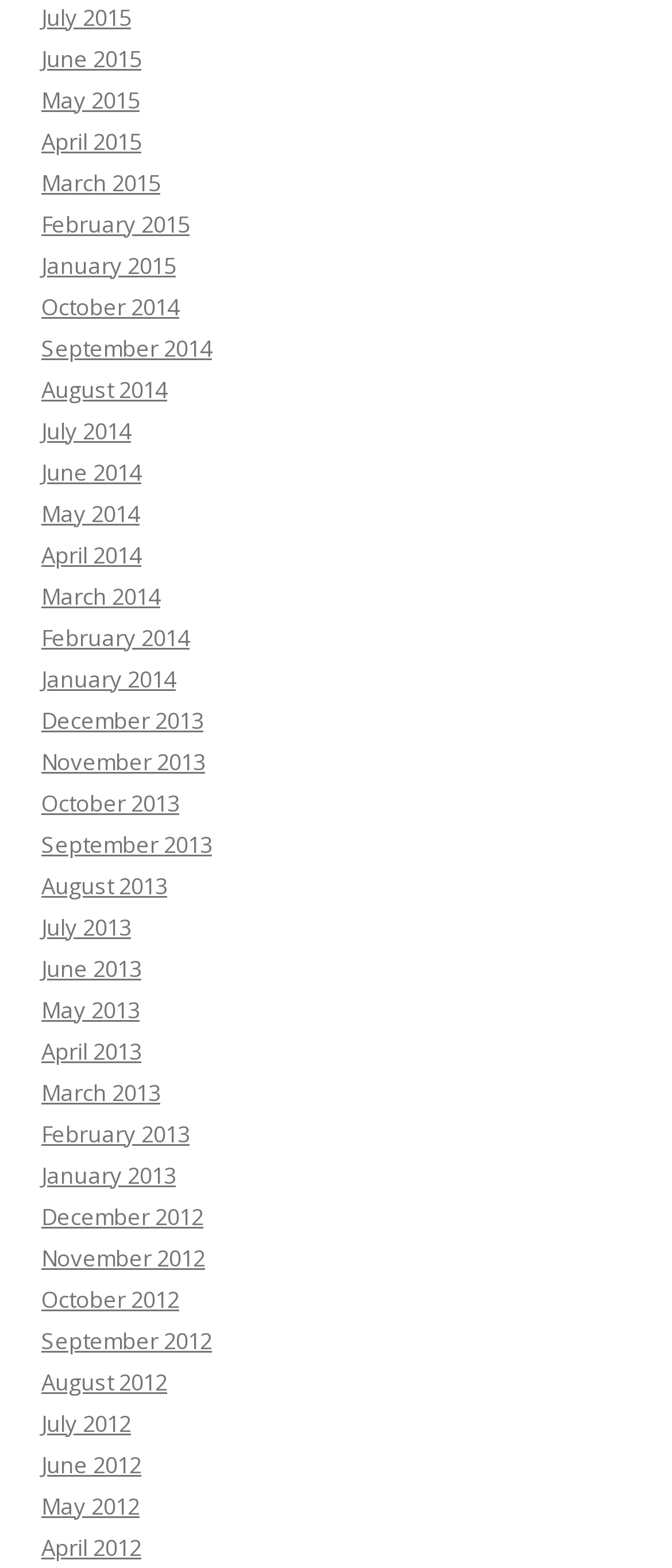Provide the bounding box coordinates of the HTML element this sentence describes: "September 2014".

[0.062, 0.212, 0.315, 0.231]